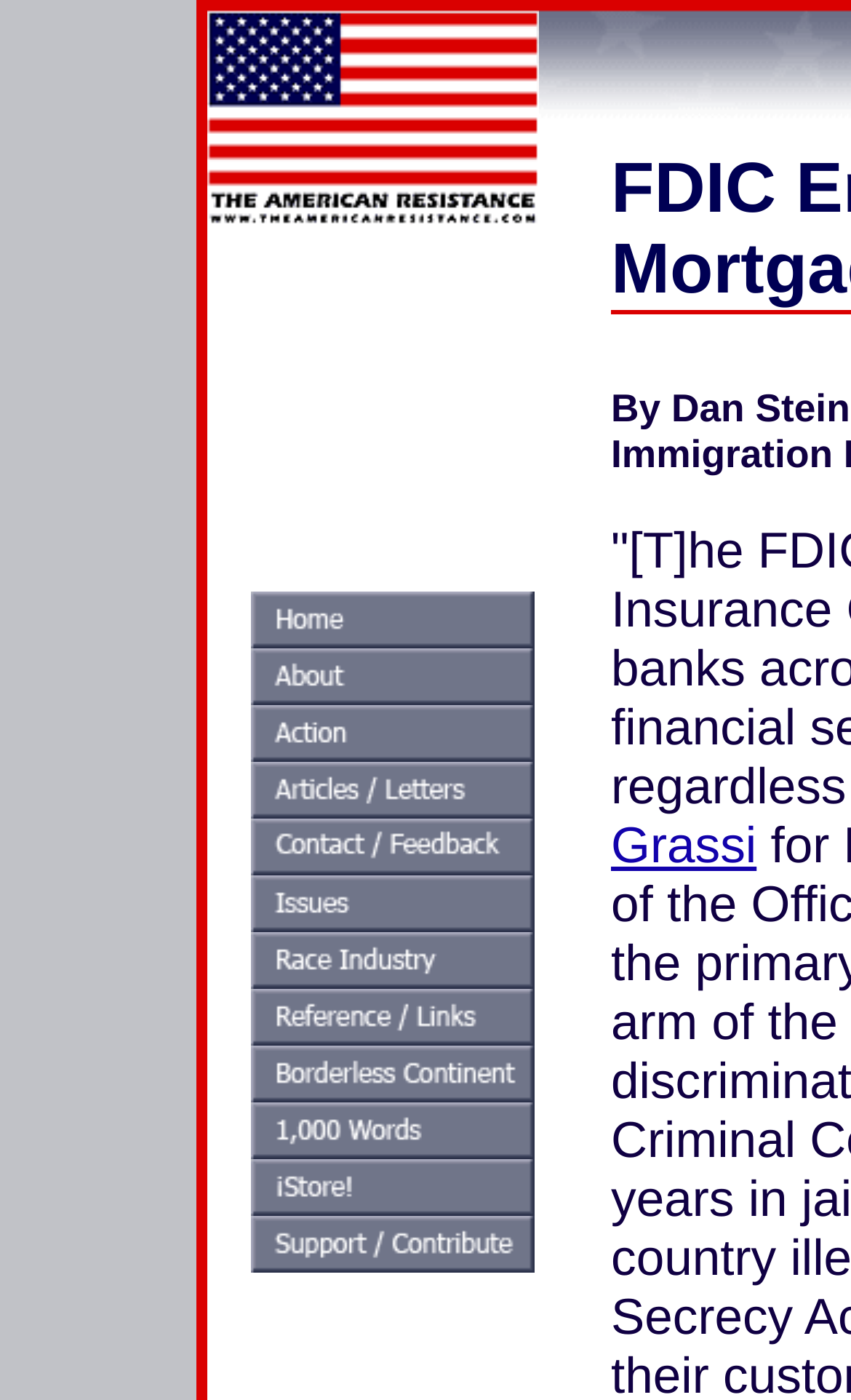Pinpoint the bounding box coordinates of the element to be clicked to execute the instruction: "click the first article link".

[0.295, 0.443, 0.628, 0.469]